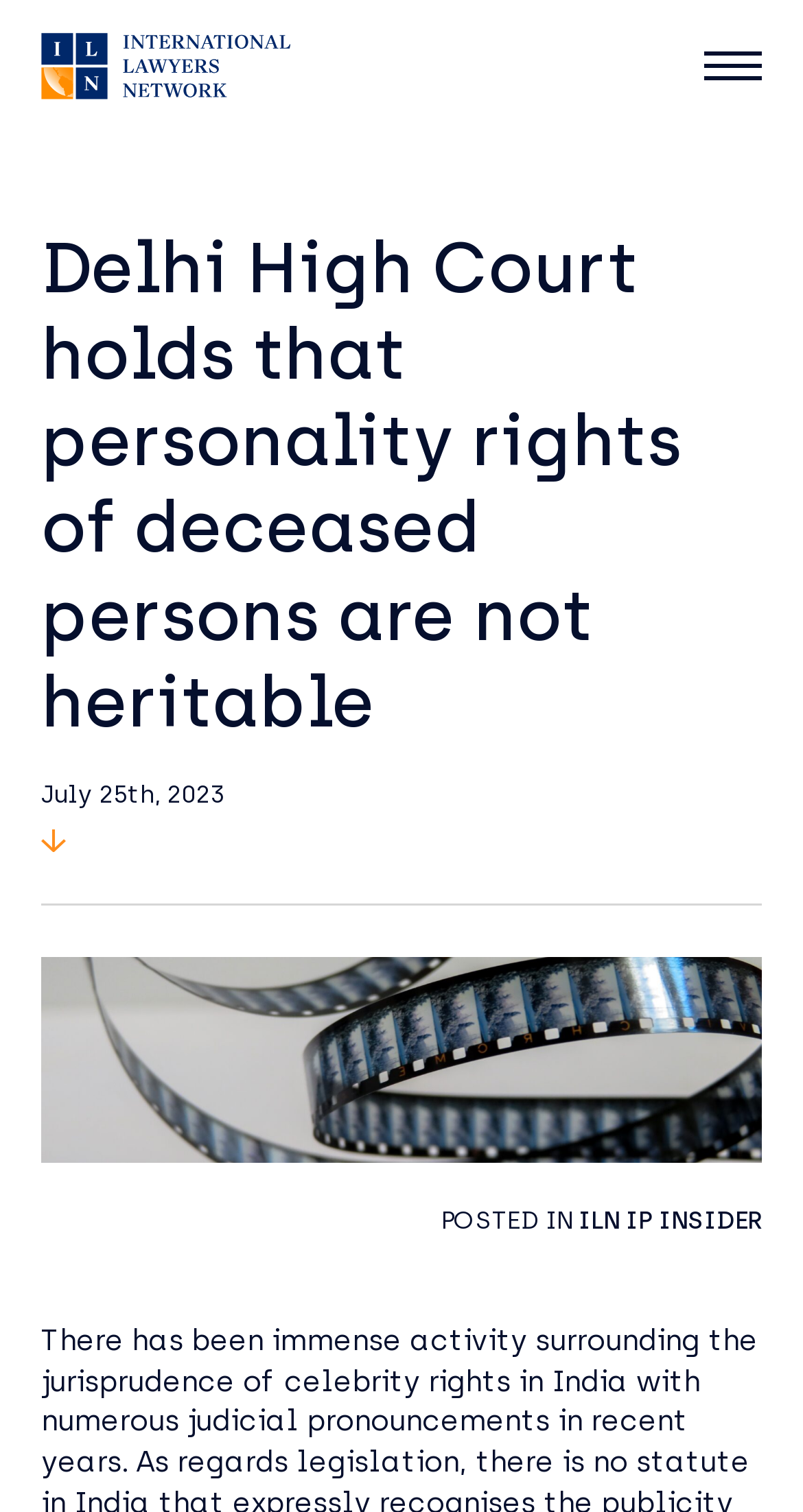Please identify and generate the text content of the webpage's main heading.

Delhi High Court holds that personality rights of deceased persons are not heritable